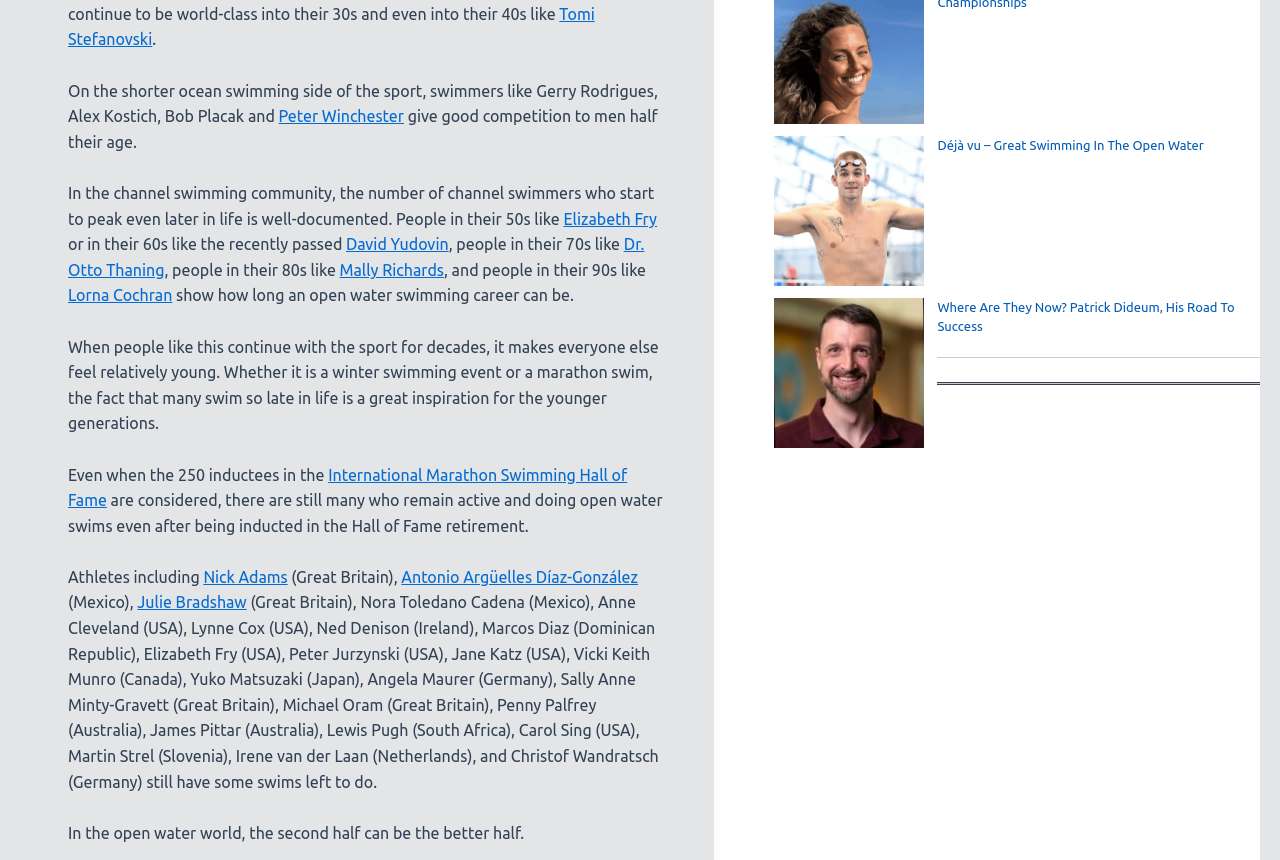What is the age range mentioned in the webpage where people can still be active in open water swimming? Observe the screenshot and provide a one-word or short phrase answer.

50s to 90s